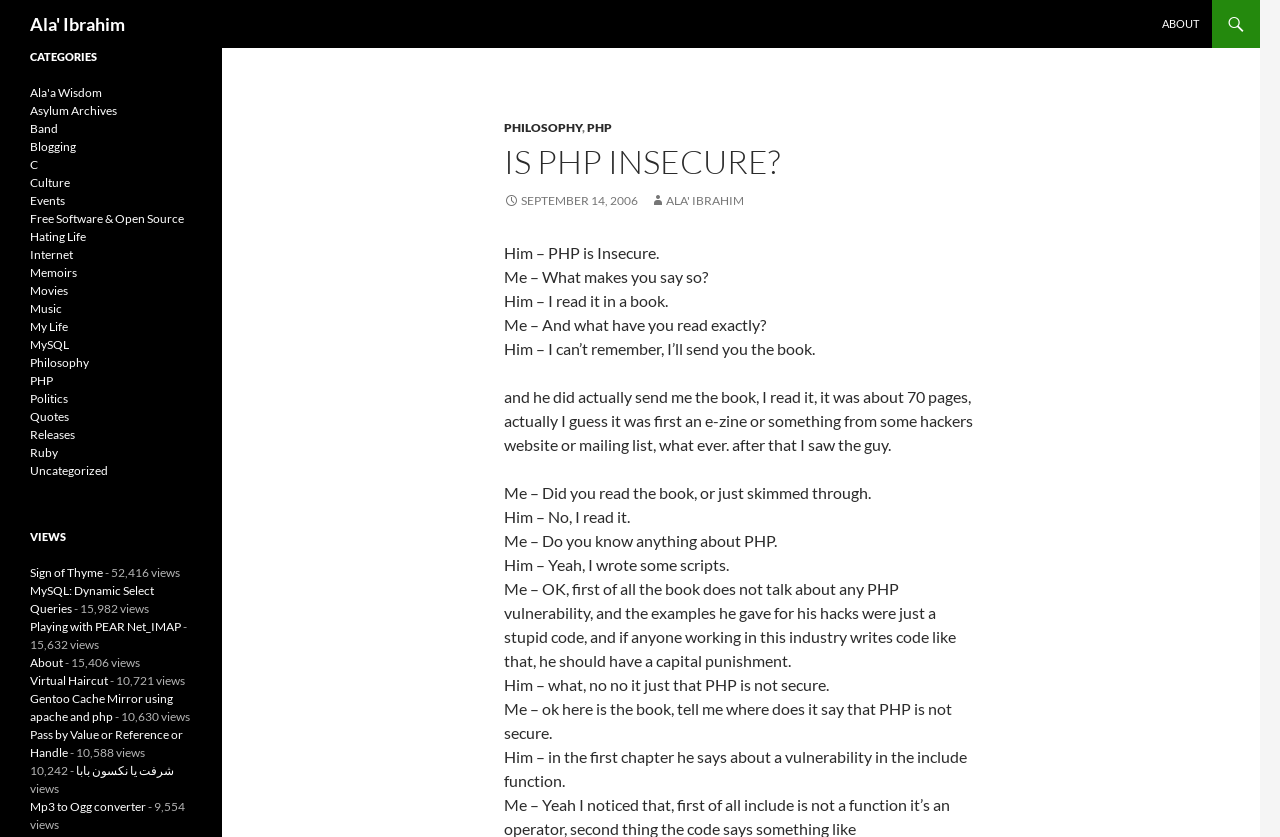How many views does the 'Sign of Thyme' page have? Analyze the screenshot and reply with just one word or a short phrase.

52,416